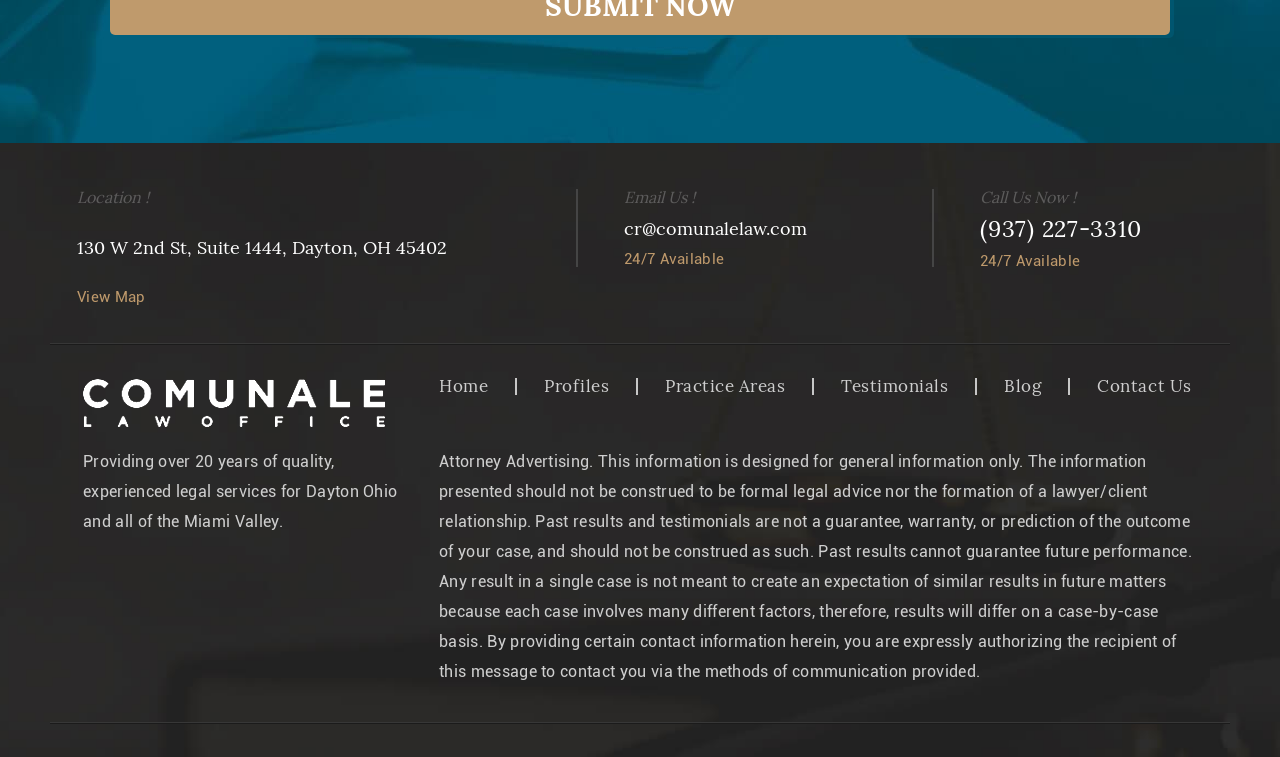Kindly provide the bounding box coordinates of the section you need to click on to fulfill the given instruction: "Read the blog".

[0.785, 0.487, 0.814, 0.532]